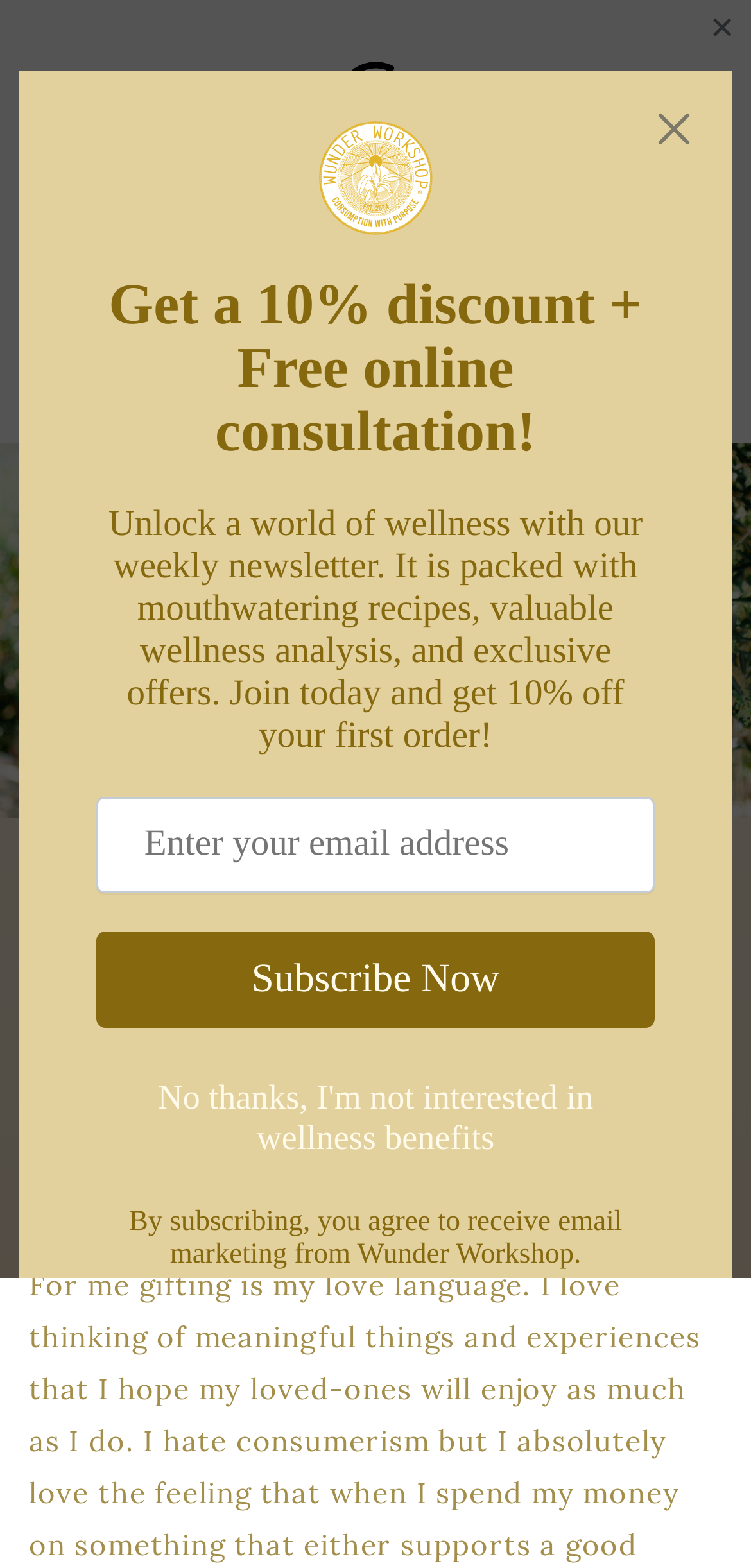Provide the bounding box coordinates for the specified HTML element described in this description: "Learn more". The coordinates should be four float numbers ranging from 0 to 1, in the format [left, top, right, bottom].

[0.595, 0.137, 0.847, 0.175]